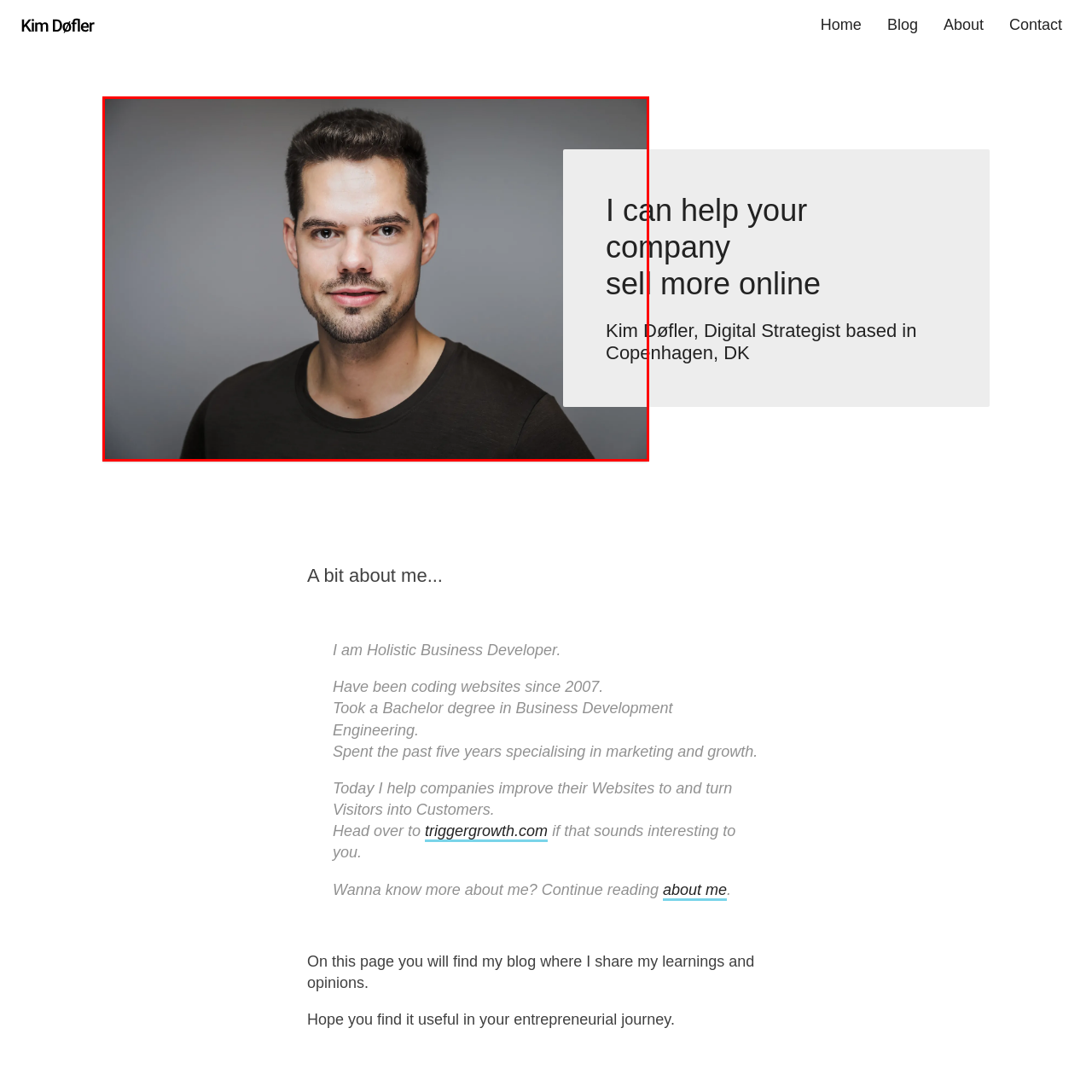Explain in detail the content of the image enclosed by the red outline.

The image features a close-up portrait of a young man with short, dark hair and a slight smile, conveying a welcoming and approachable demeanor. He is wearing a simple black t-shirt that adds a professional touch to his appearance. The background is a soft gray, enhancing the focus on his face. To the right of the image, there is a text box that states, "I can help your company sell more online," followed by his name, "Kim Døfler," and his location, "Copenhagen." This suggests he is a digital strategist, emphasizing his expertise in aiding businesses with online growth. The overall composition highlights his professional identity while inviting potential clients to learn more about his services.